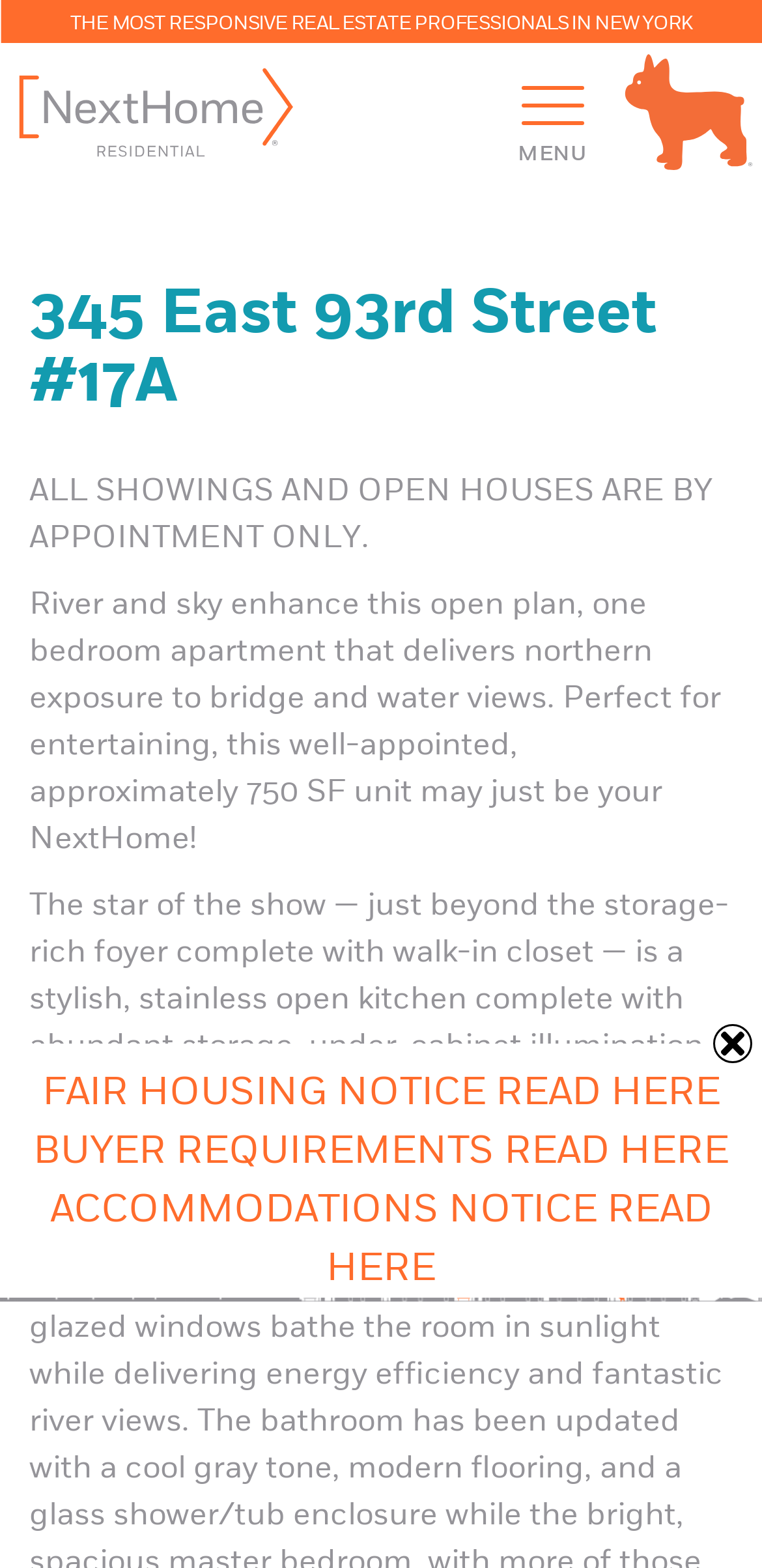Please determine the bounding box coordinates for the UI element described here. Use the format (top-left x, top-left y, bottom-right x, bottom-right y) with values bounded between 0 and 1: READ HERE

[0.65, 0.681, 0.945, 0.712]